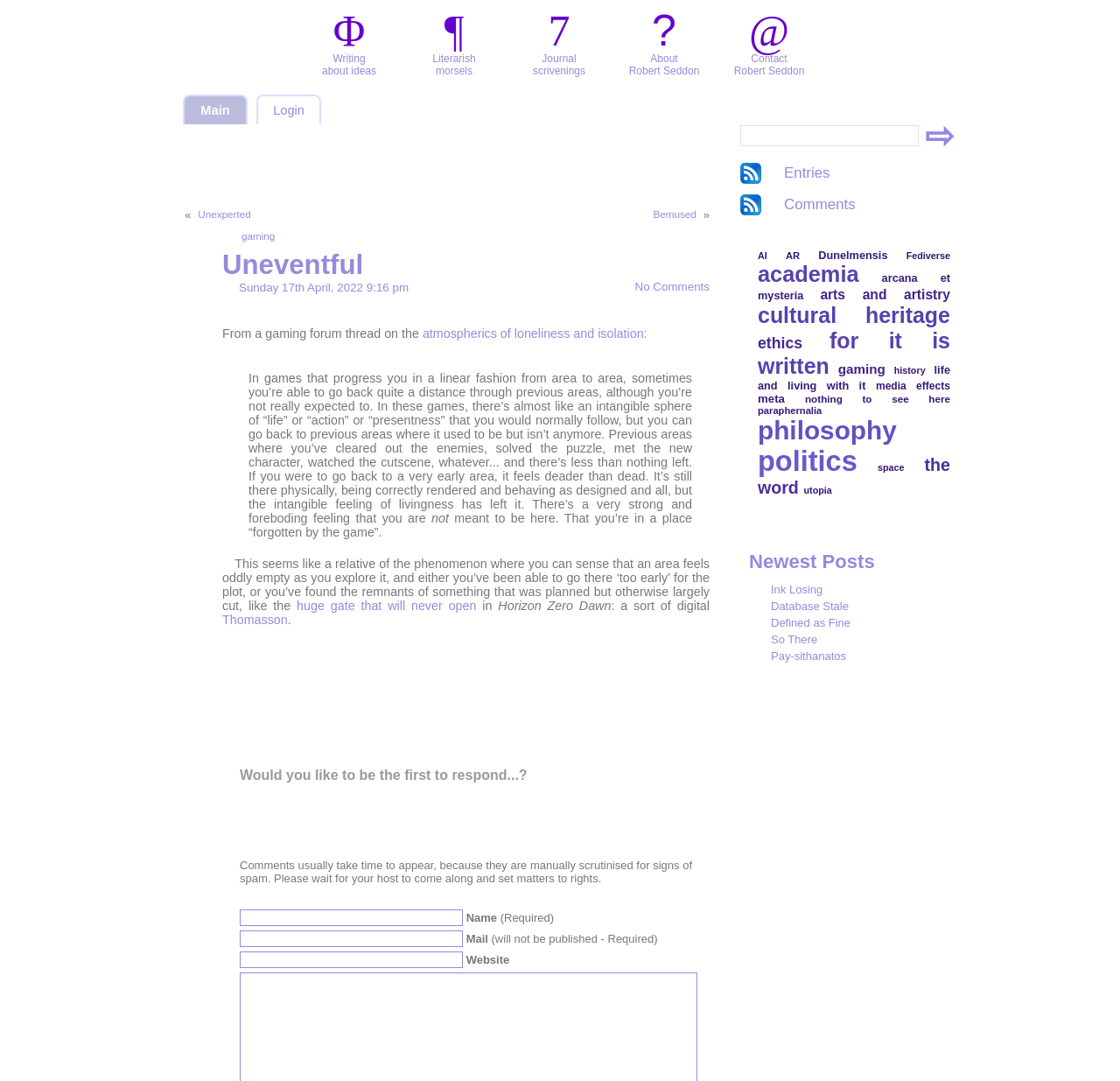Could you indicate the bounding box coordinates of the region to click in order to complete this instruction: "Click on the '⇨' button".

[0.821, 0.106, 0.852, 0.138]